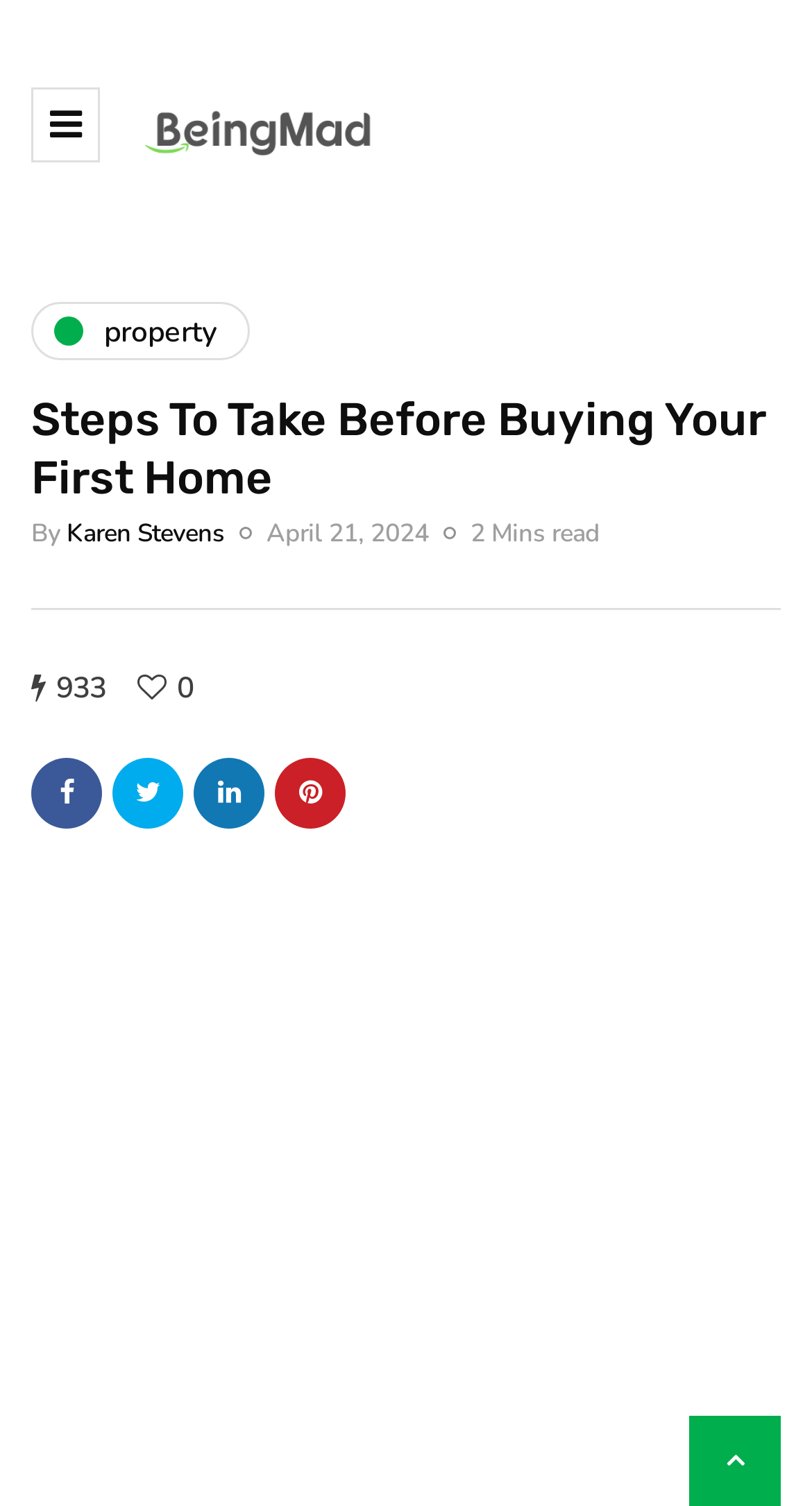What is the purpose of the icons at the bottom of the page?
Please provide a single word or phrase as your answer based on the screenshot.

Social media links